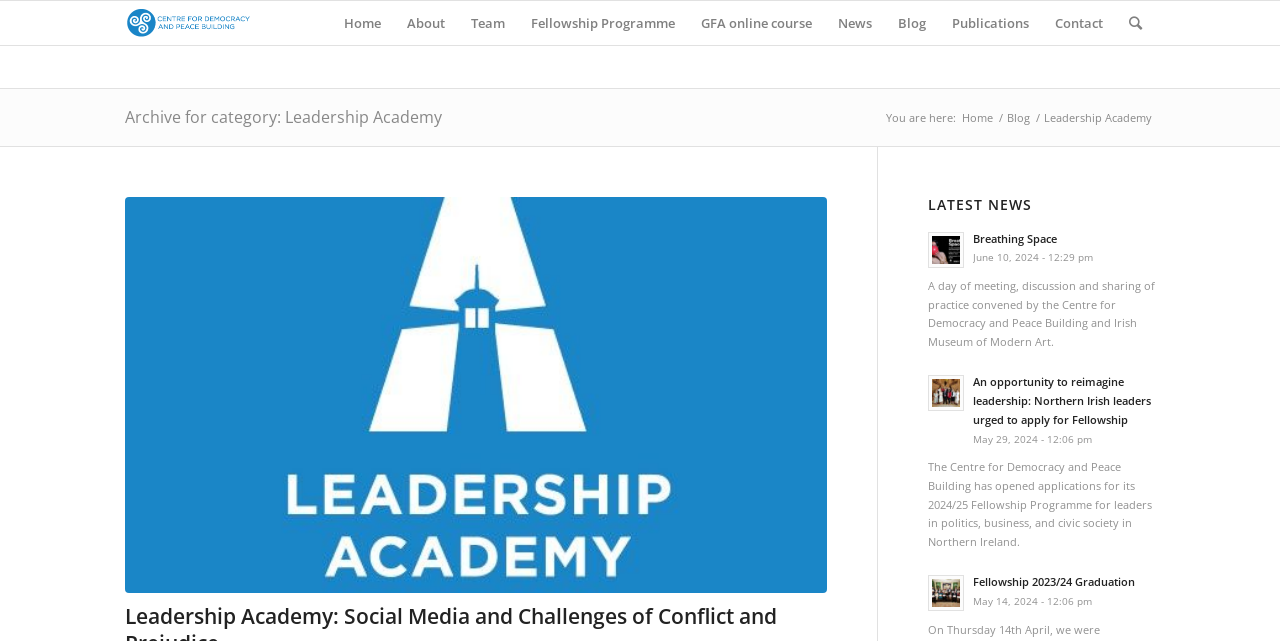What is the name of the programme?
Please provide a full and detailed response to the question.

The name of the programme can be found in the navigation menu, where it is written as 'Fellowship Programme', and also in the news section, where it is mentioned as '2024/25 Fellowship Programme'.